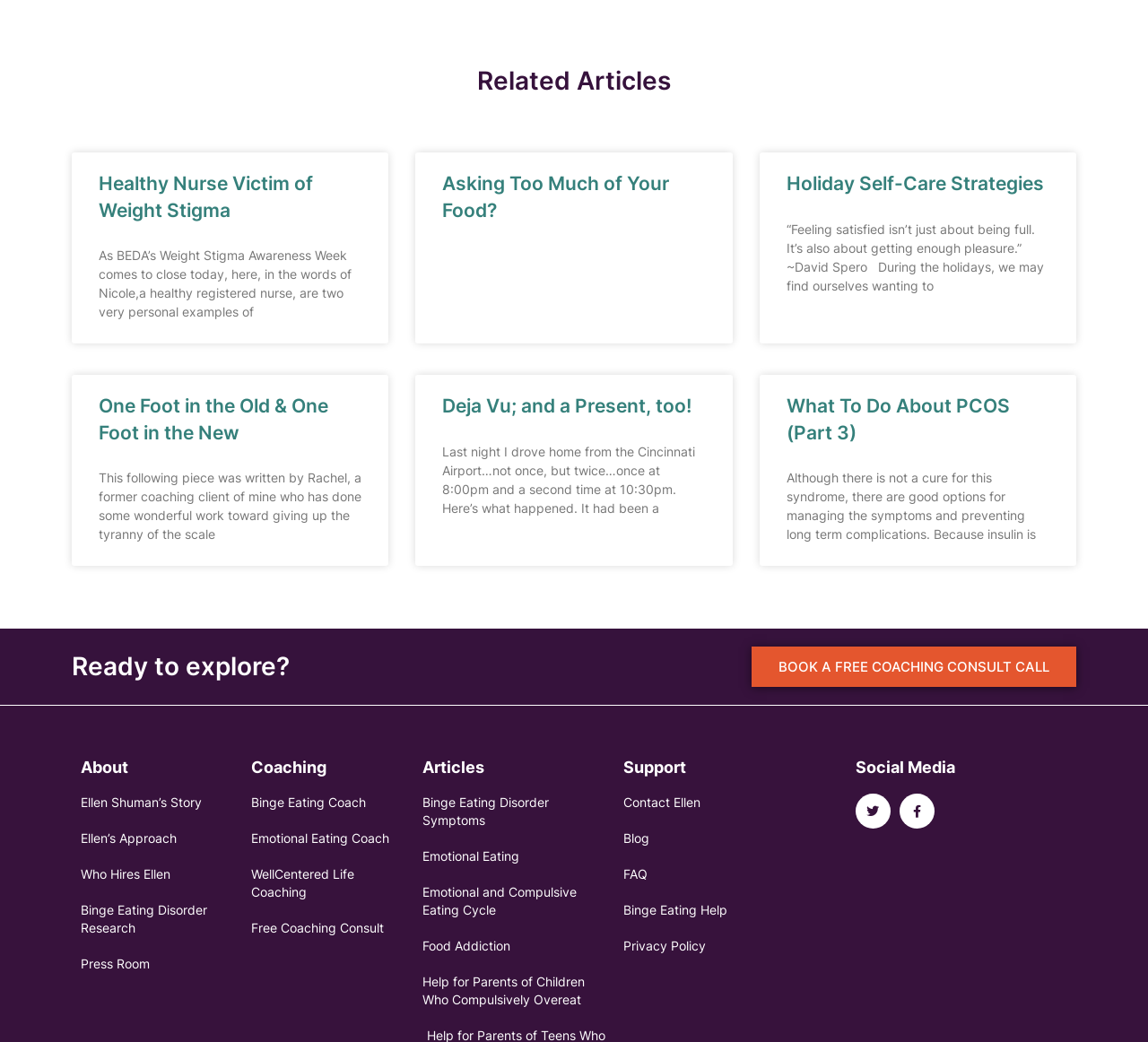Find the coordinates for the bounding box of the element with this description: "Facebook-f".

[0.784, 0.762, 0.814, 0.795]